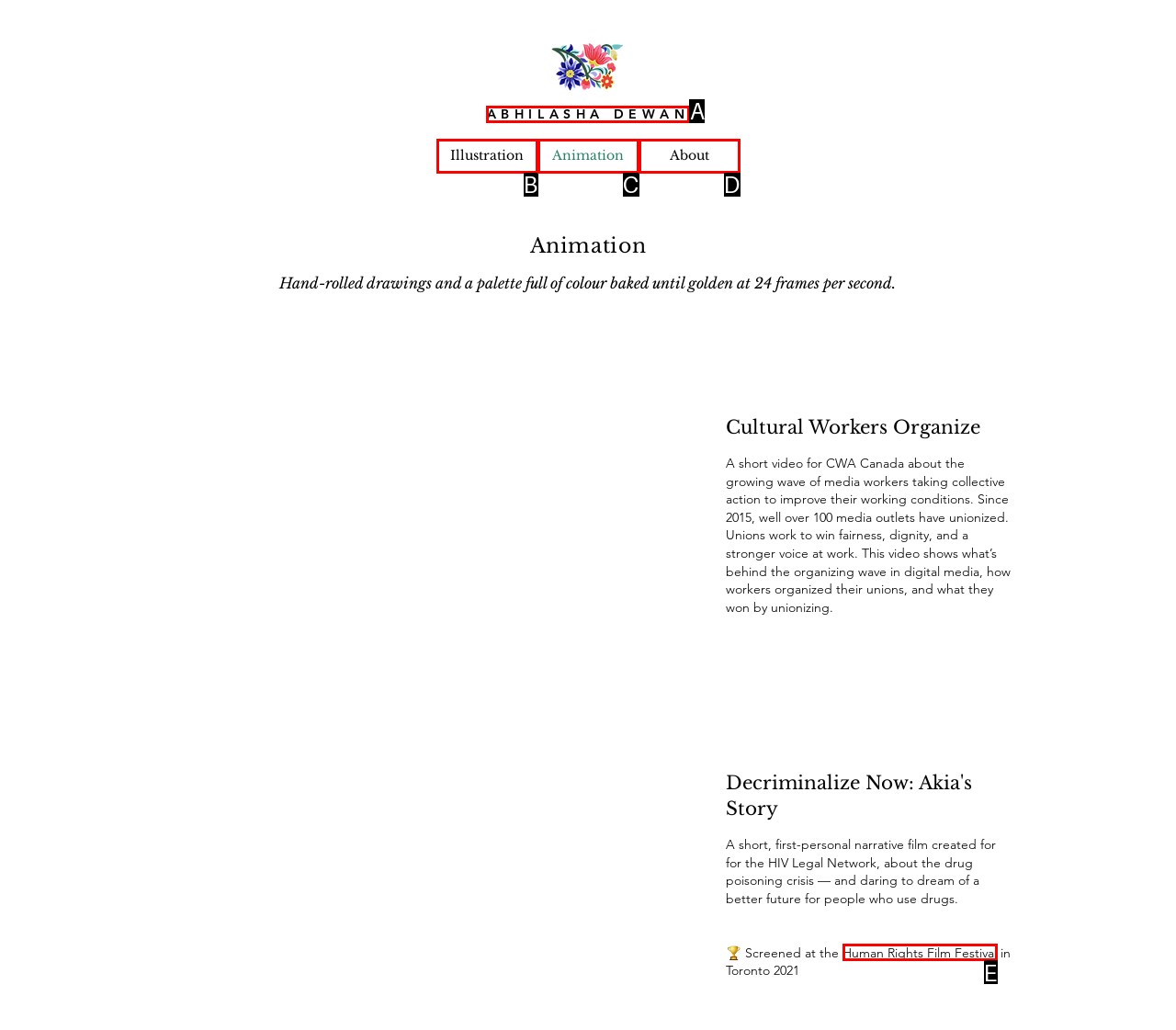Identify the option that corresponds to the description: ABHILASHA DEWAN 
Provide the letter of the matching option from the available choices directly.

A